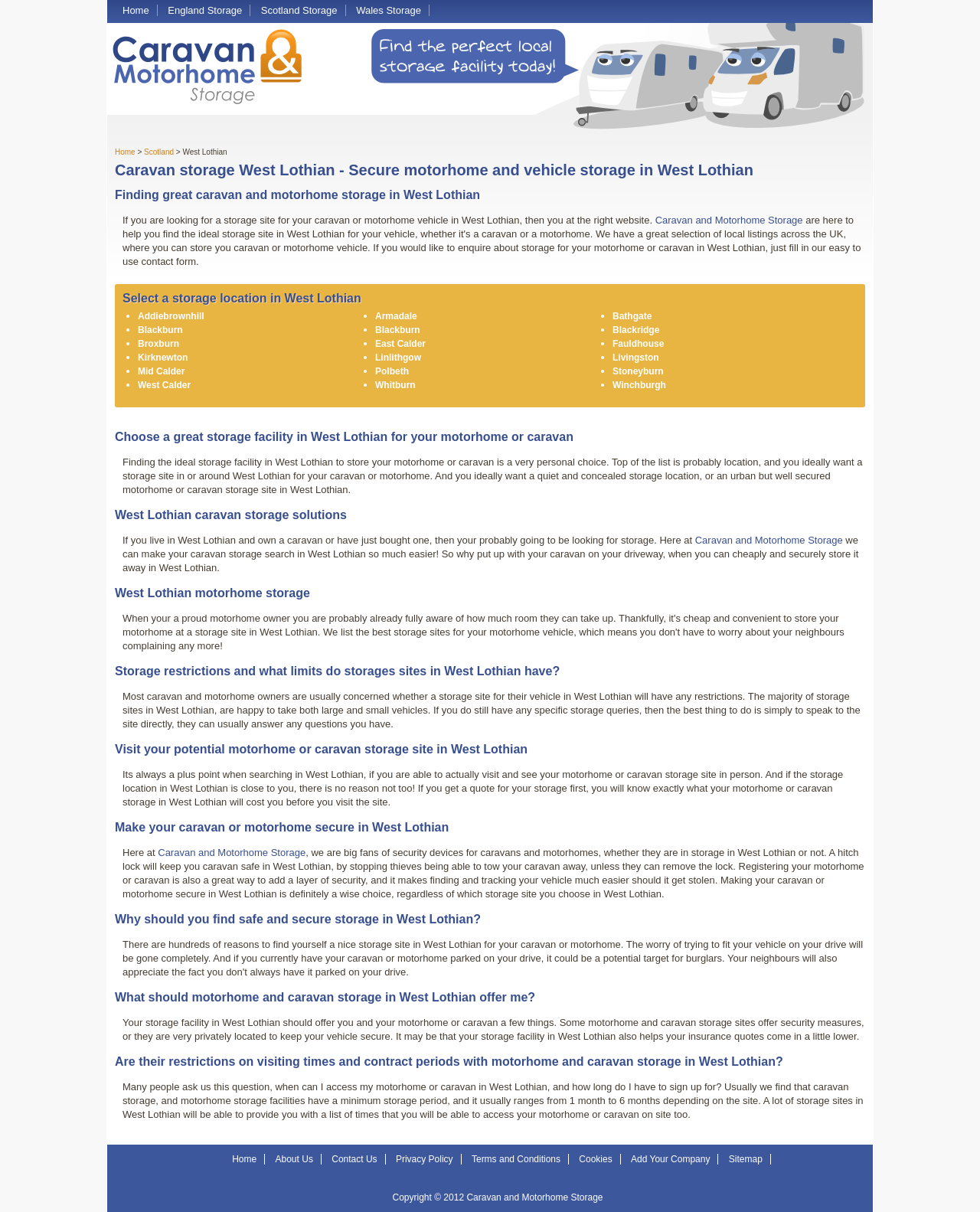Can users visit their storage site in West Lothian before storing their vehicle?
Kindly give a detailed and elaborate answer to the question.

According to the webpage, users are encouraged to visit their potential storage site in West Lothian before storing their caravan or motorhome. This allows users to inspect the site and ensure that it meets their needs and expectations.